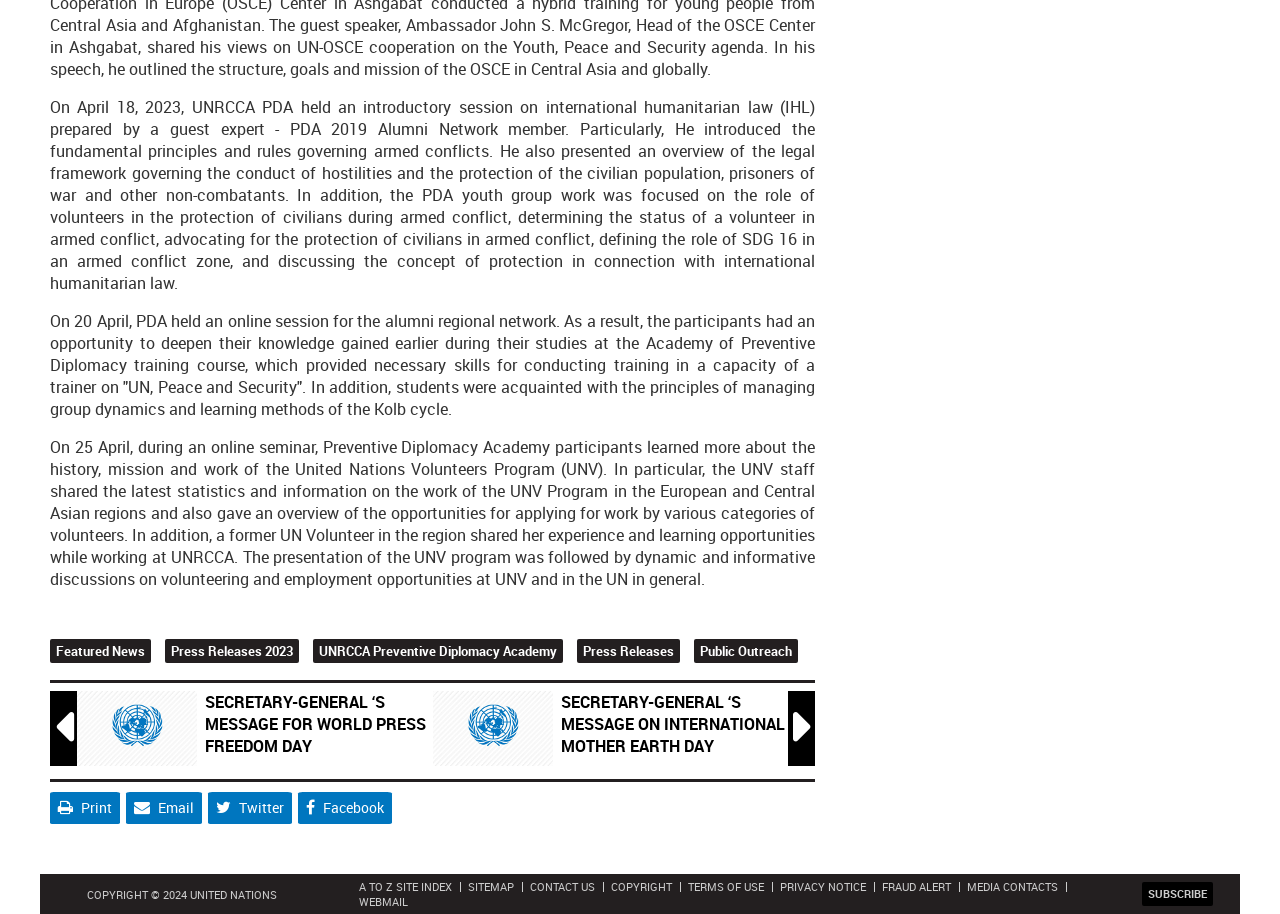What is the symbol represented by the link ''?
Craft a detailed and extensive response to the question.

The link '' represents the Facebook symbol, which is commonly used to indicate a link to a Facebook page or profile.